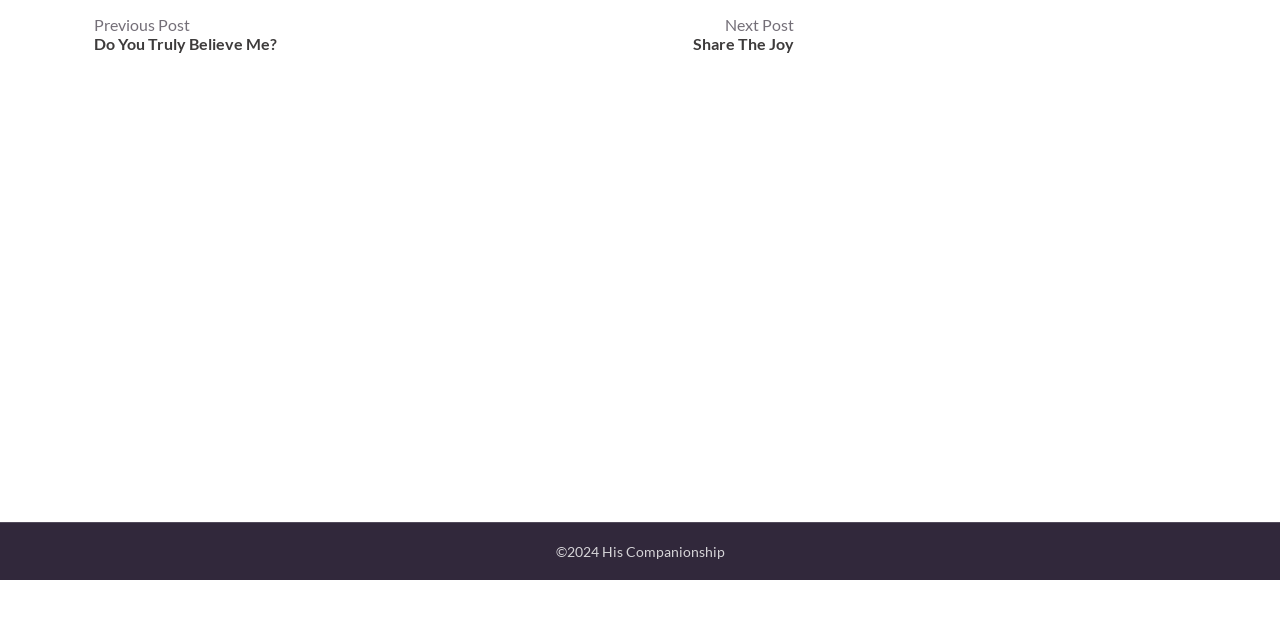Identify the bounding box for the given UI element using the description provided. Coordinates should be in the format (top-left x, top-left y, bottom-right x, bottom-right y) and must be between 0 and 1. Here is the description: Next Post Share The Joy

[0.541, 0.023, 0.62, 0.083]